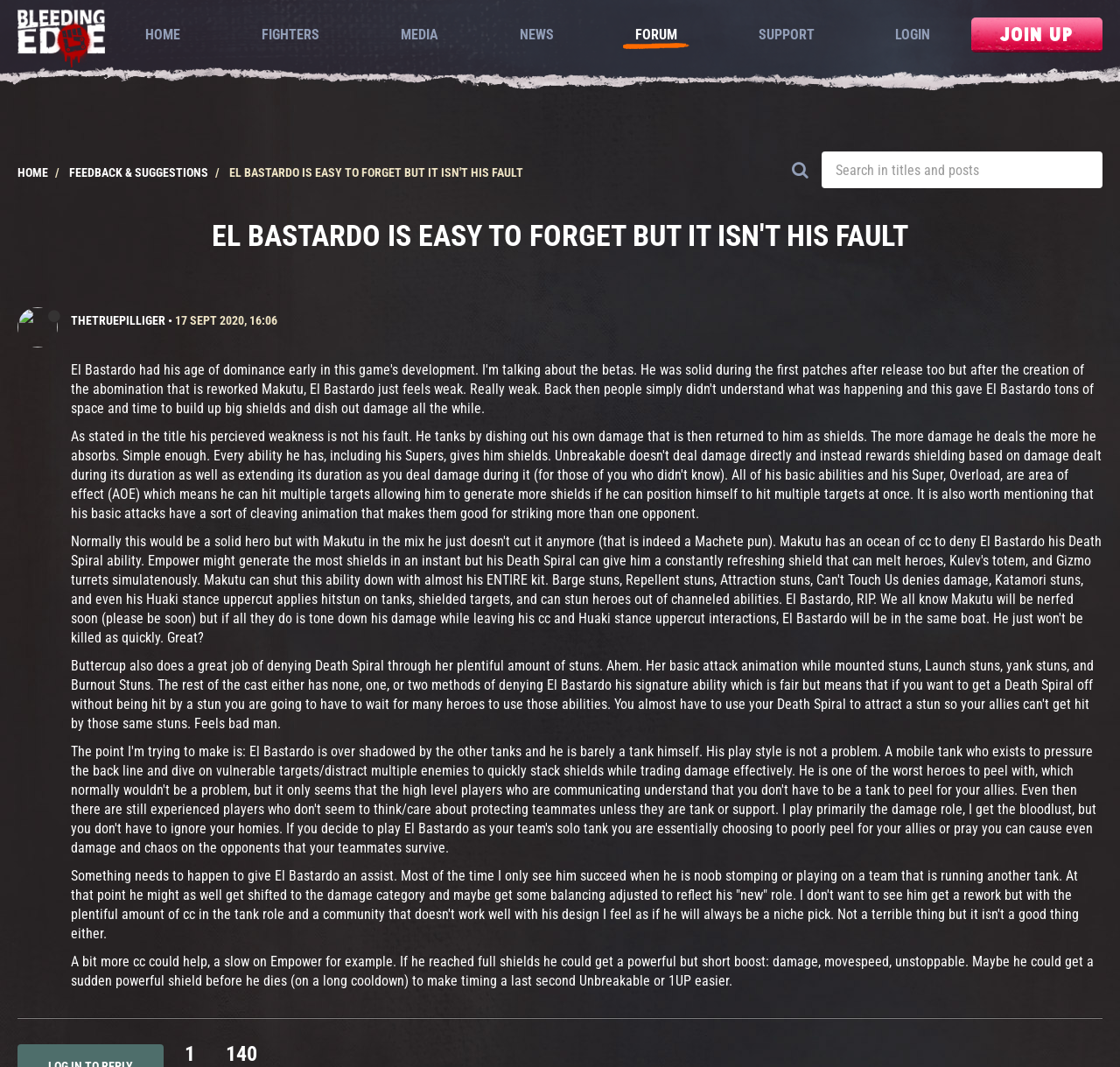What is the purpose of the 'Empower' ability?
By examining the image, provide a one-word or phrase answer.

To give a powerful boost